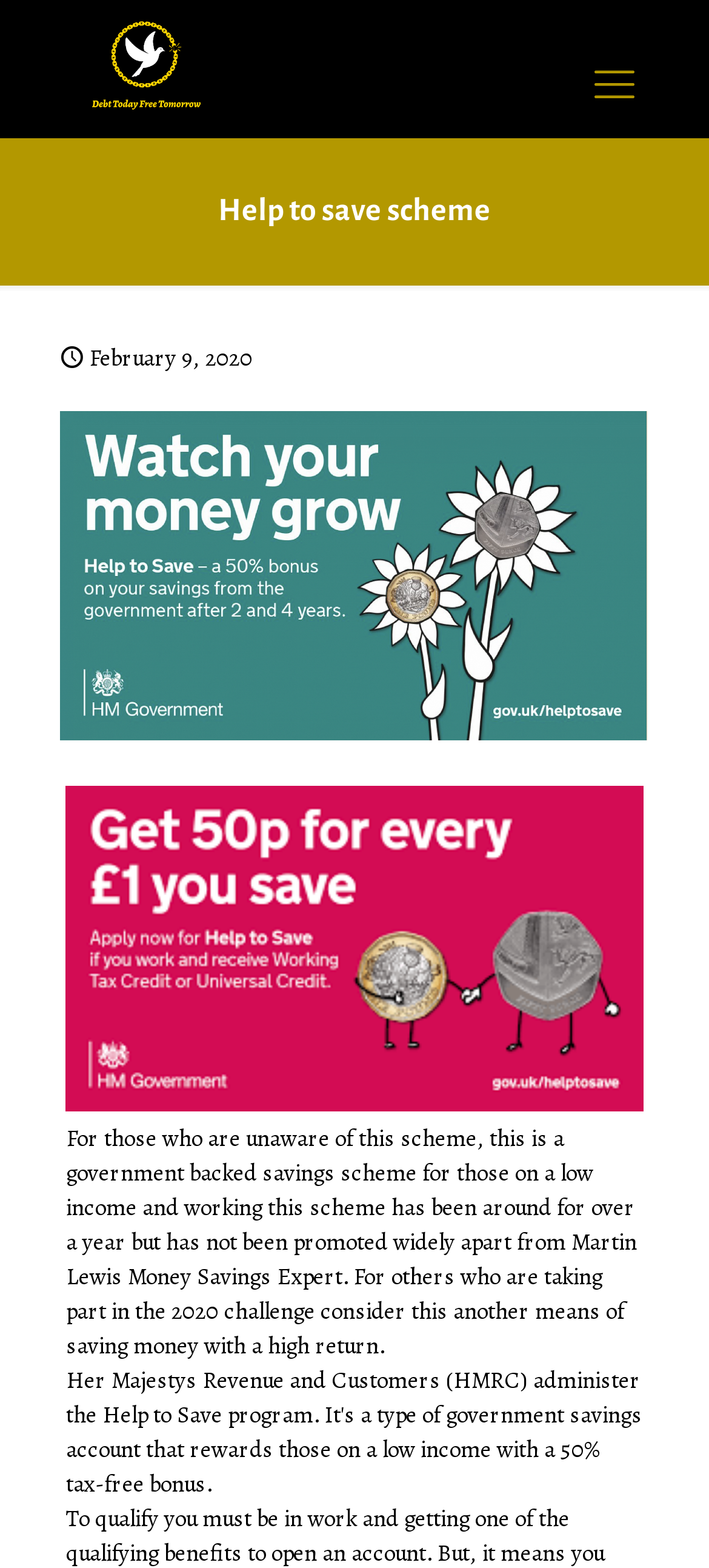Based on the image, please elaborate on the answer to the following question:
What is the name of the savings scheme?

The name of the savings scheme is mentioned in the heading 'Help to save scheme' which is a government-backed savings scheme for those on a low income and working.